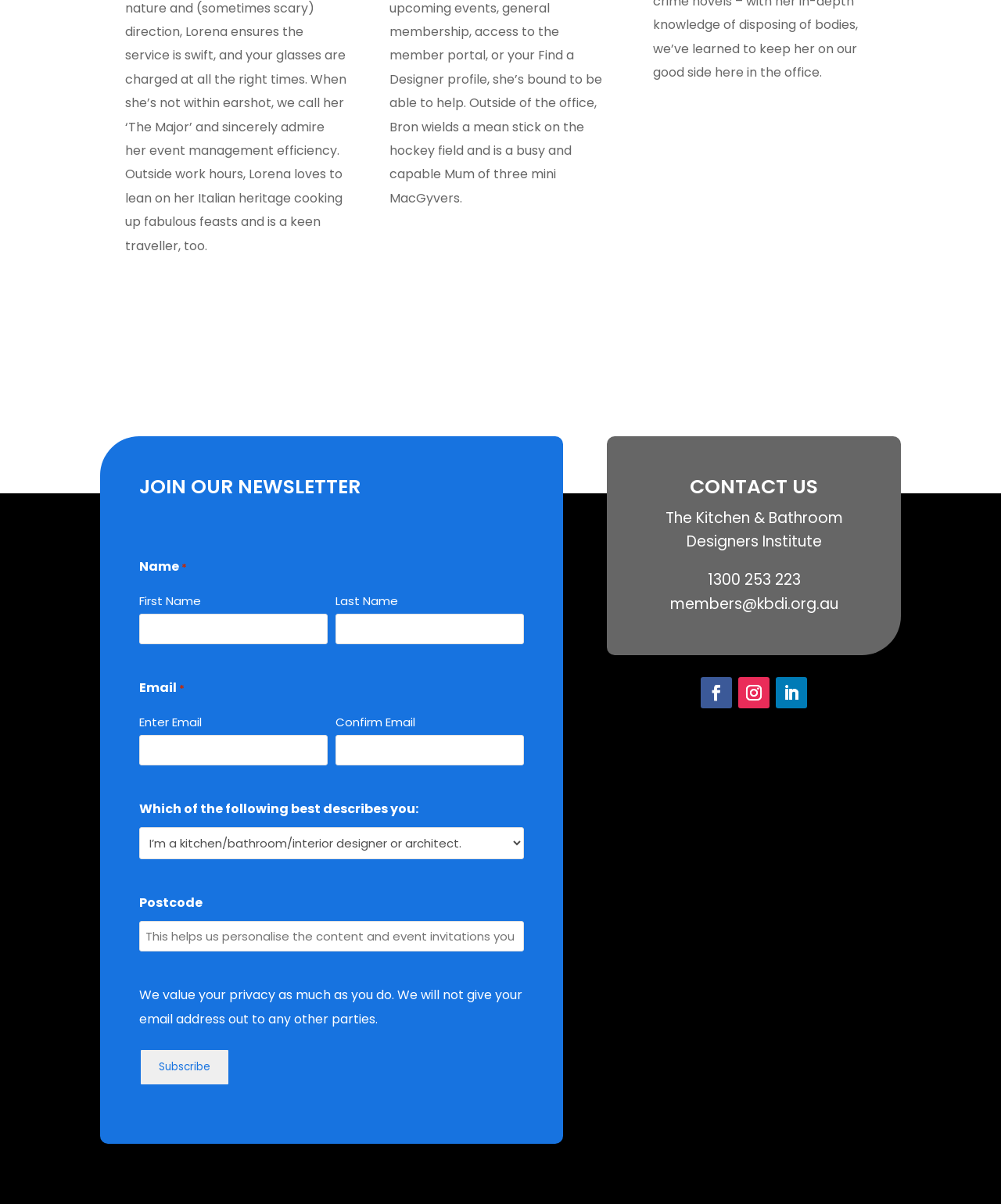Point out the bounding box coordinates of the section to click in order to follow this instruction: "Enter first name".

[0.139, 0.51, 0.327, 0.535]